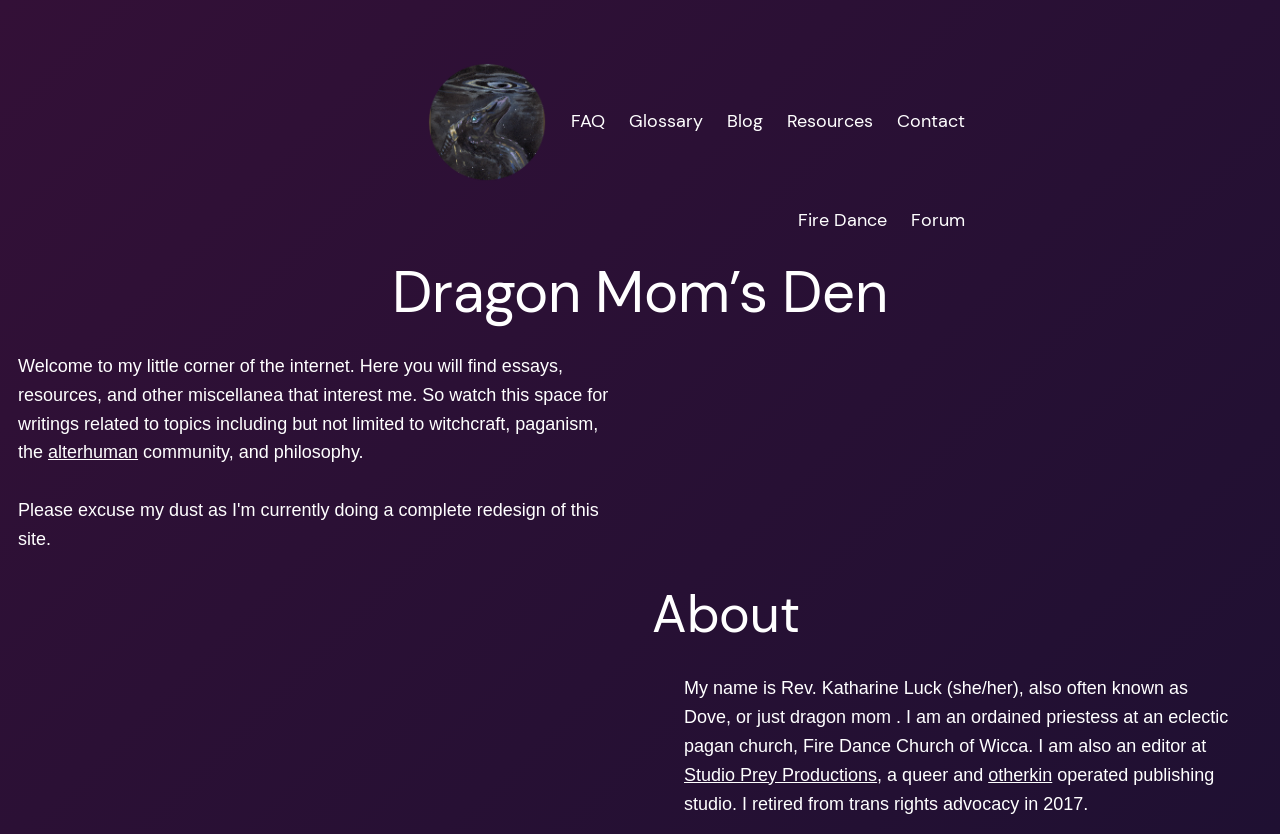Please indicate the bounding box coordinates of the element's region to be clicked to achieve the instruction: "Read the About section". Provide the coordinates as four float numbers between 0 and 1, i.e., [left, top, right, bottom].

[0.509, 0.692, 0.986, 0.78]